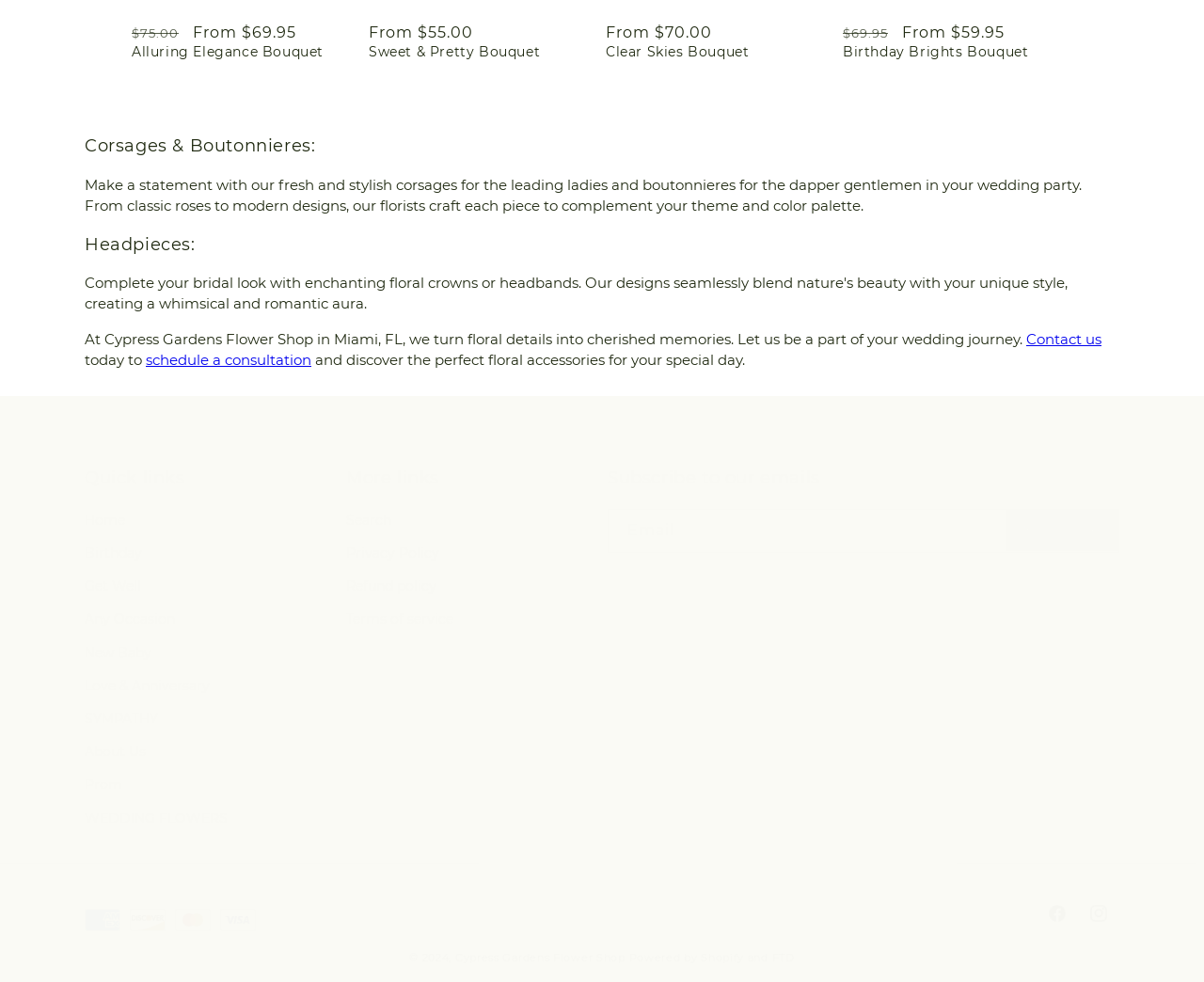Identify the bounding box coordinates of the area you need to click to perform the following instruction: "Click on 'Alluring Elegance Bouquet Sale'".

[0.109, 0.044, 0.3, 0.062]